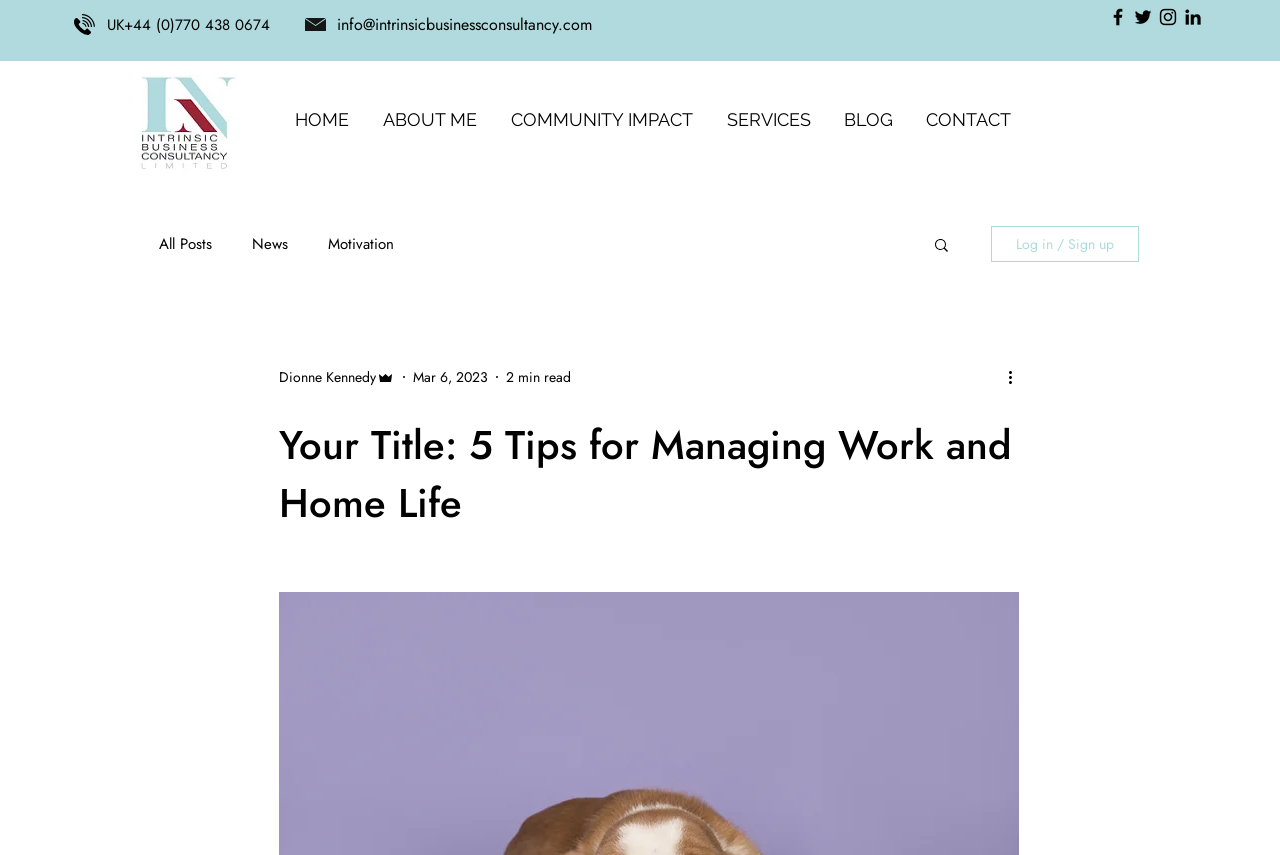Identify the bounding box coordinates of the clickable region to carry out the given instruction: "Search for something".

[0.728, 0.276, 0.743, 0.301]